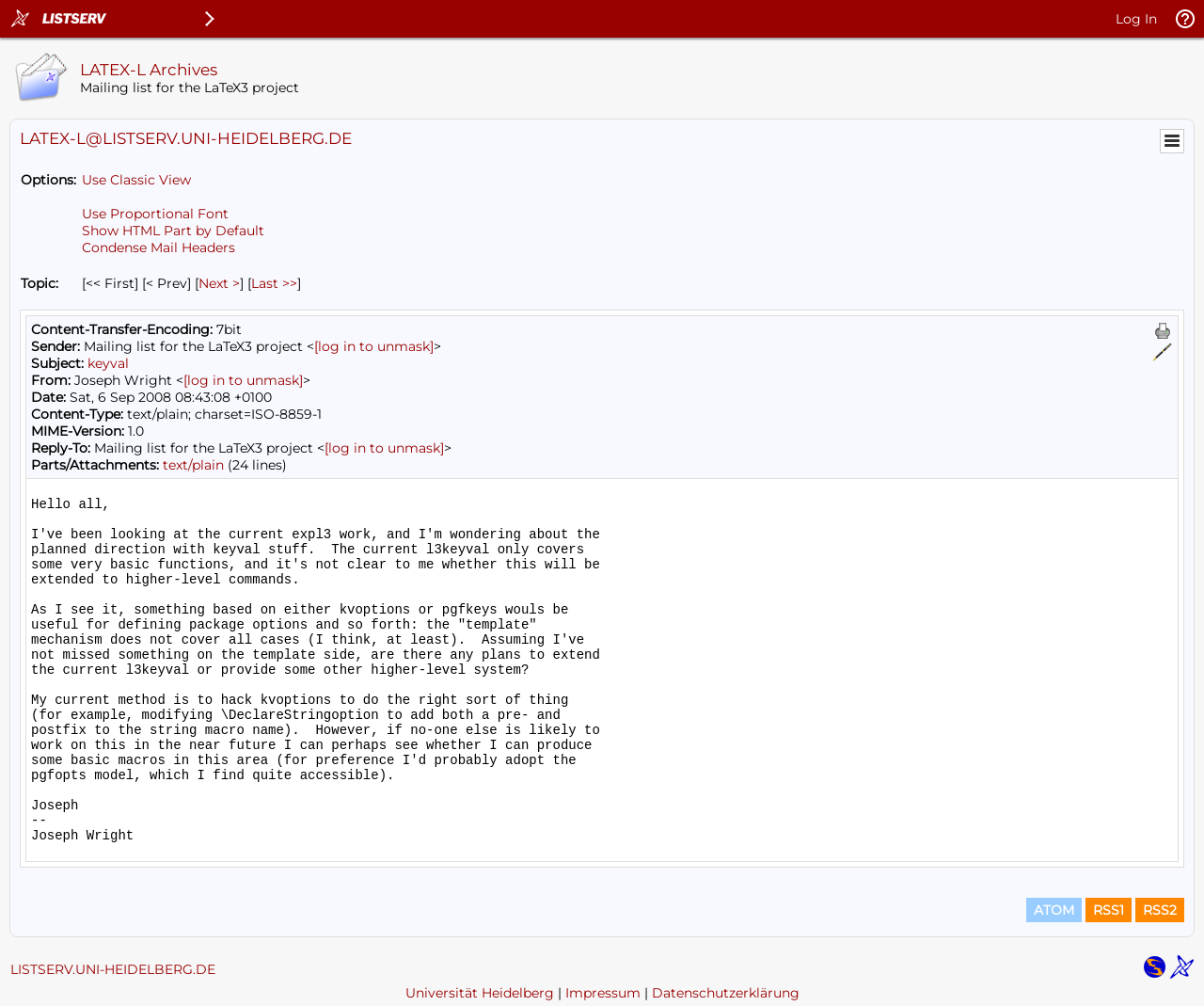Provide a short answer to the following question with just one word or phrase: What is the date of the message?

Sat, 6 Sep 2008 08:43:08 +0100